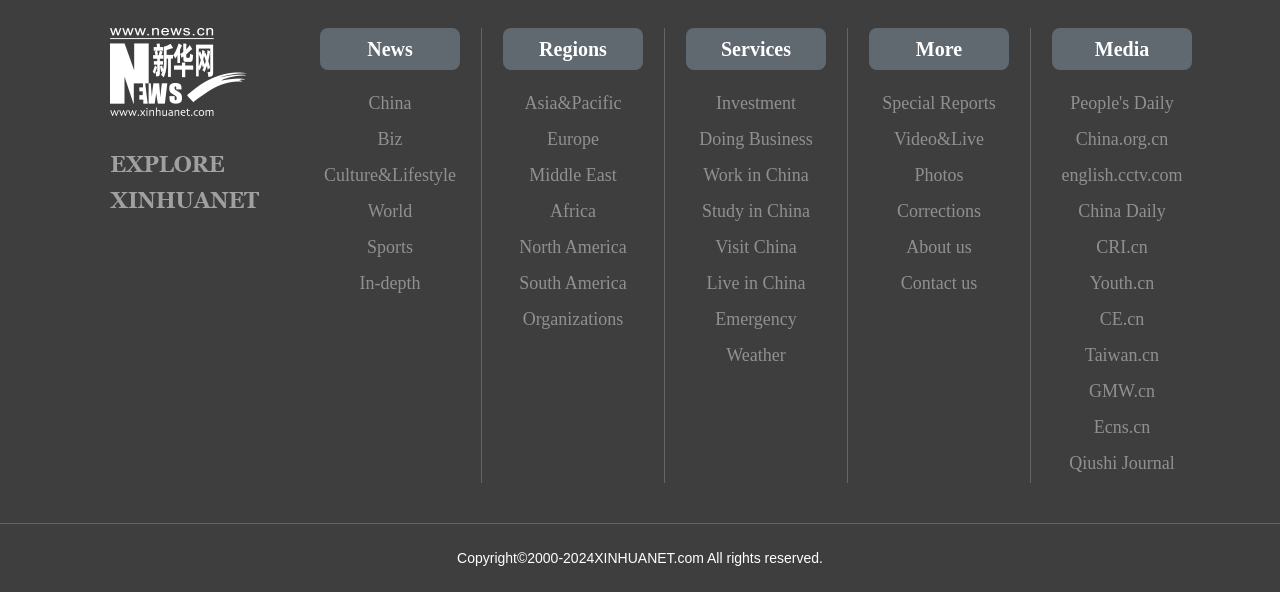Please identify the bounding box coordinates of the element I need to click to follow this instruction: "Read about Investment services".

[0.536, 0.144, 0.645, 0.204]